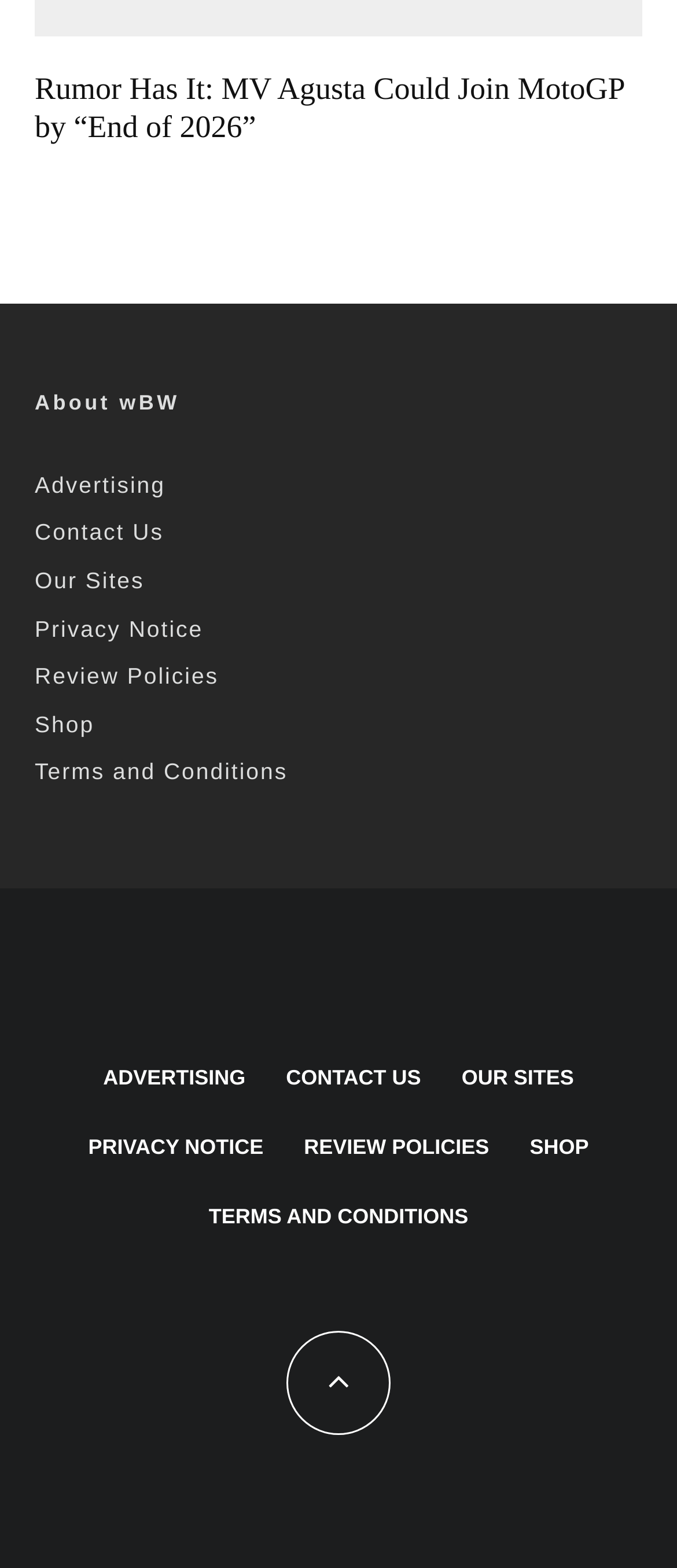Could you determine the bounding box coordinates of the clickable element to complete the instruction: "visit the about page"? Provide the coordinates as four float numbers between 0 and 1, i.e., [left, top, right, bottom].

[0.051, 0.248, 0.949, 0.264]